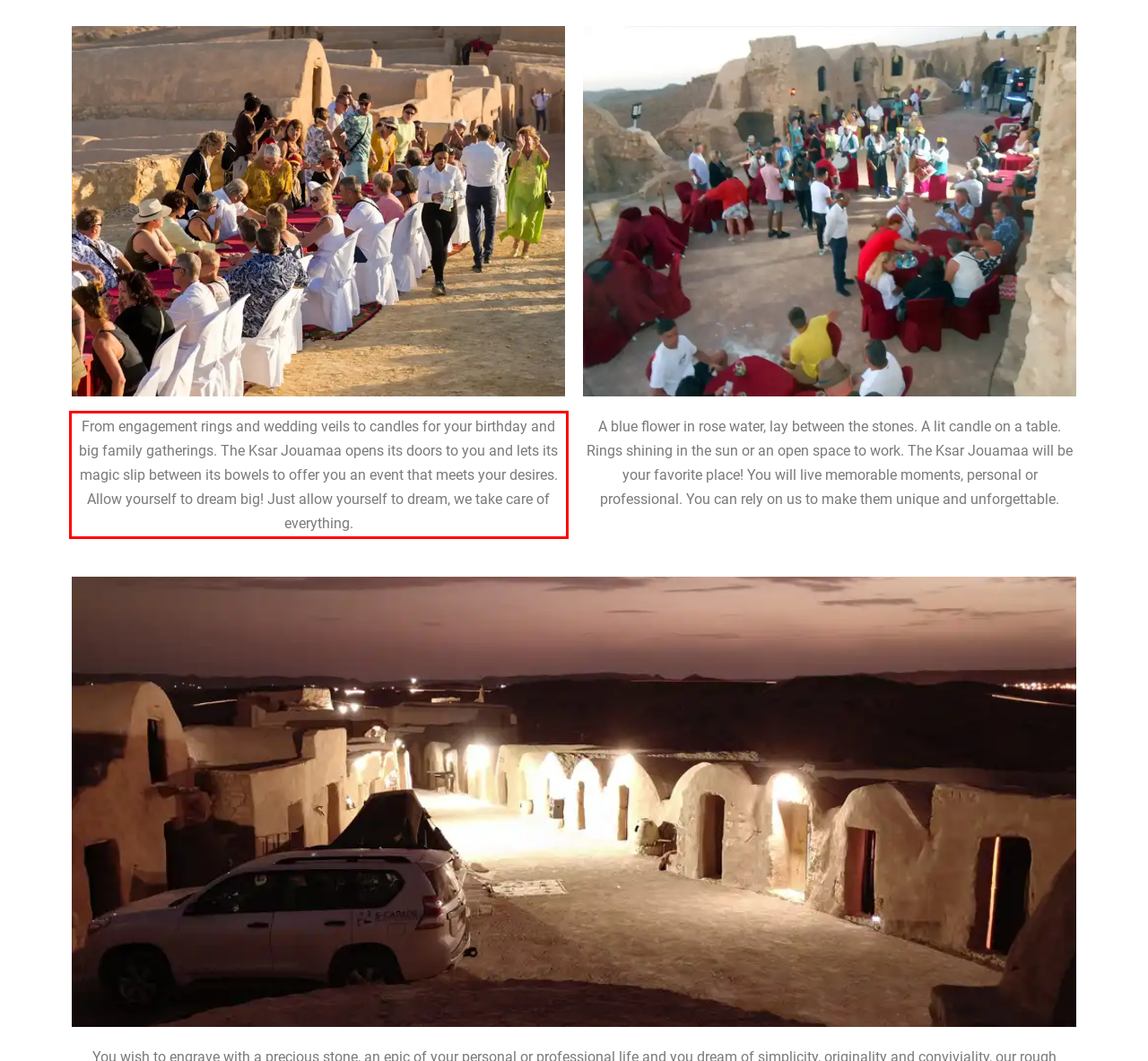By examining the provided screenshot of a webpage, recognize the text within the red bounding box and generate its text content.

From engagement rings and wedding veils to candles for your birthday and big family gatherings. The Ksar Jouamaa opens its doors to you and lets its magic slip between its bowels to offer you an event that meets your desires. Allow yourself to dream big! Just allow yourself to dream, we take care of everything.